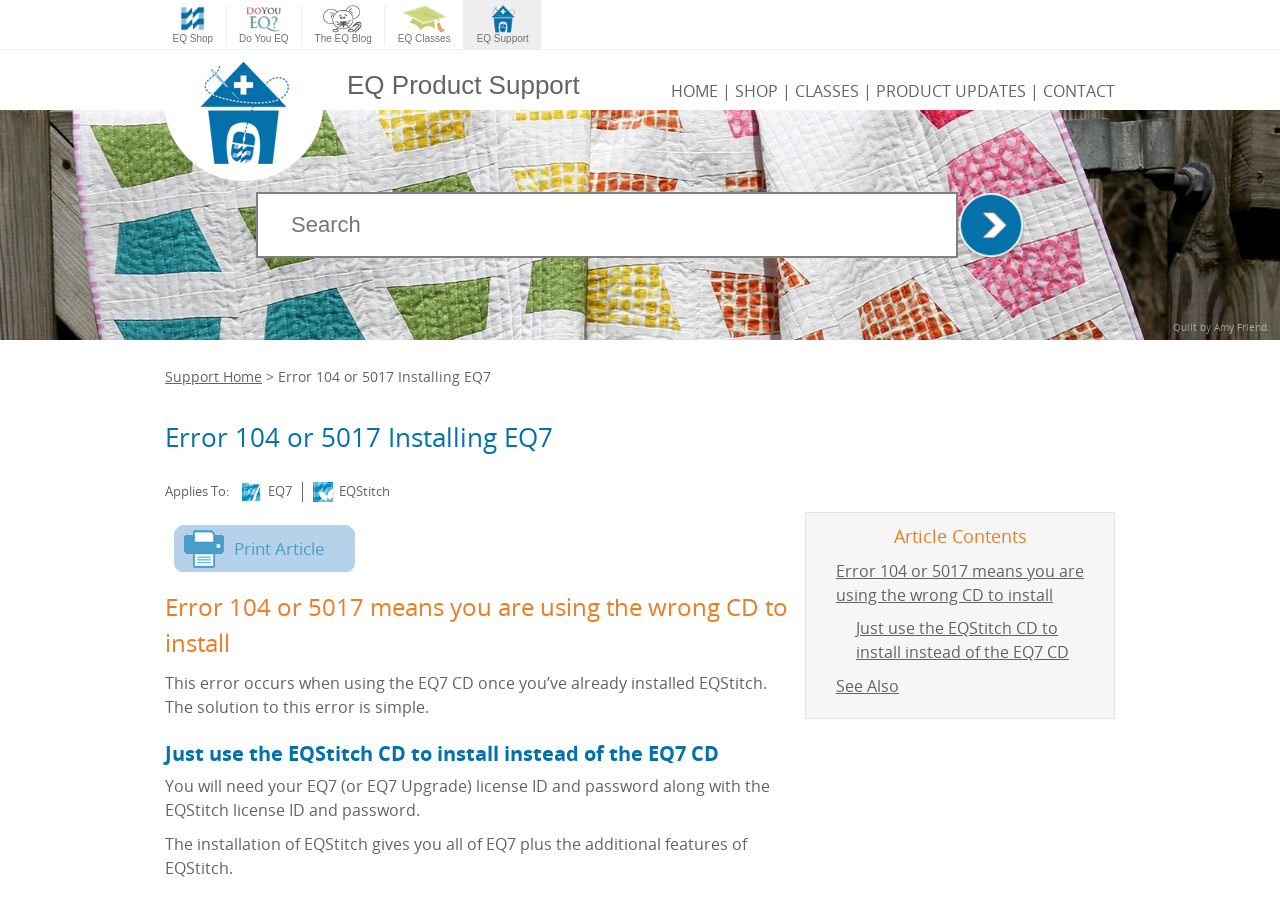Locate the bounding box coordinates of the clickable area needed to fulfill the instruction: "Search for something".

[0.2, 0.208, 0.8, 0.28]